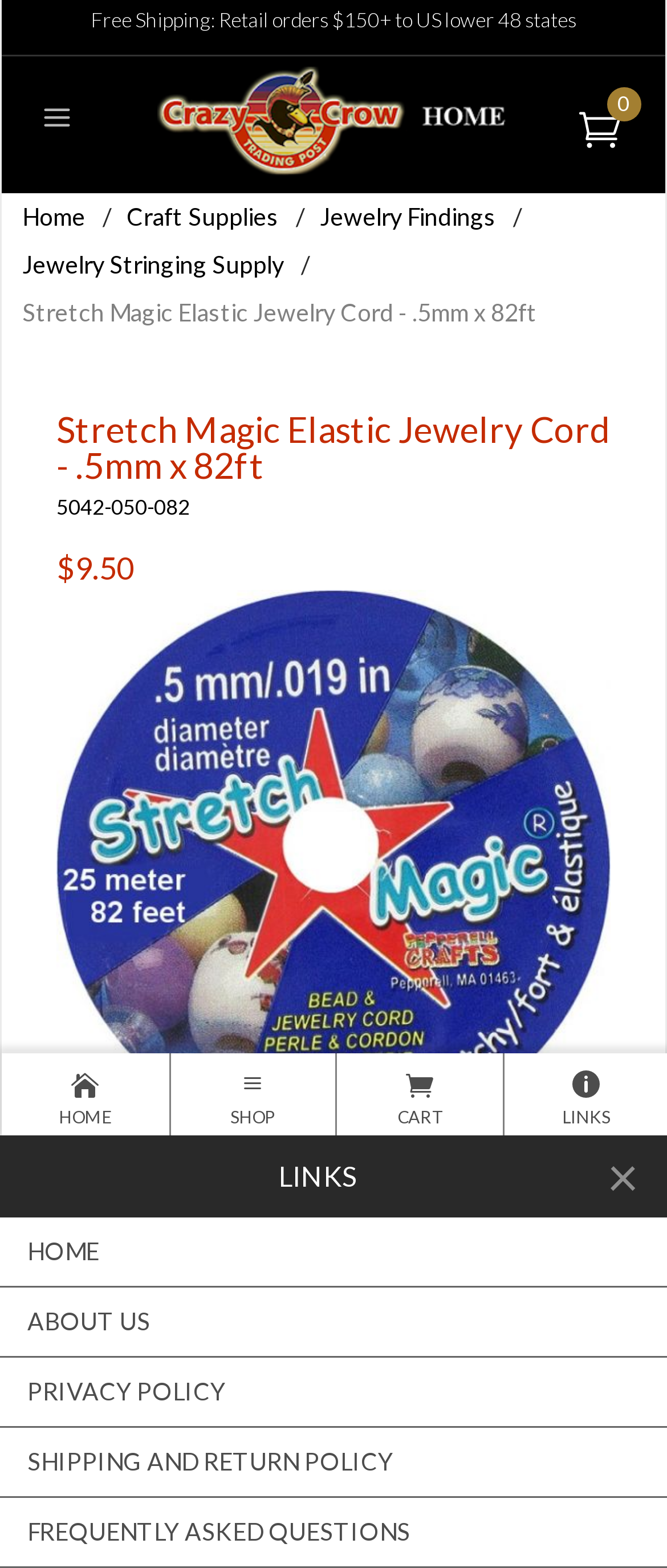Please determine the bounding box coordinates for the element that should be clicked to follow these instructions: "Check the price of the 'Stretch Magic Elastic Jewelry Cord'".

[0.085, 0.35, 0.2, 0.374]